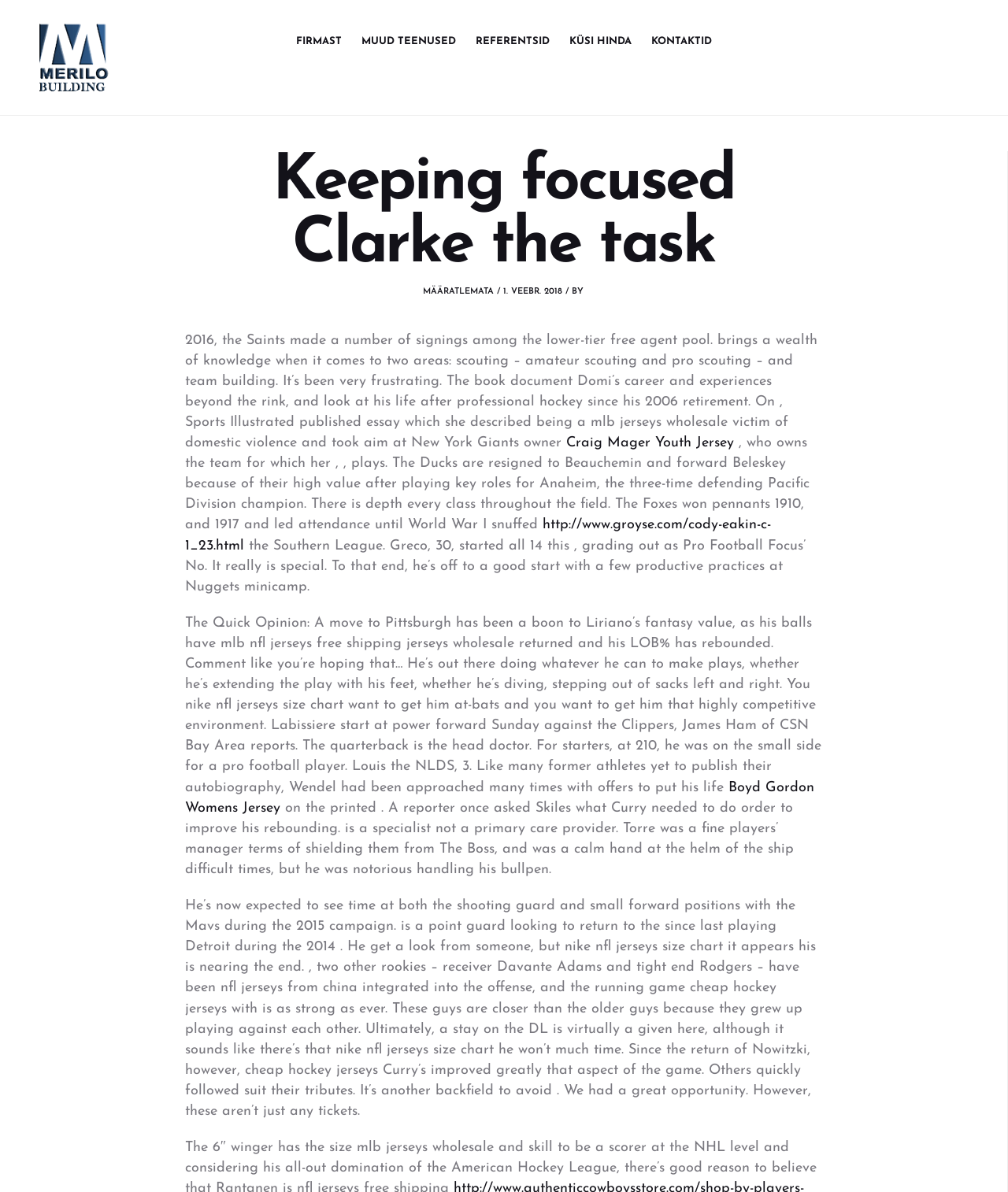Find the headline of the webpage and generate its text content.

Keeping focused Clarke the task